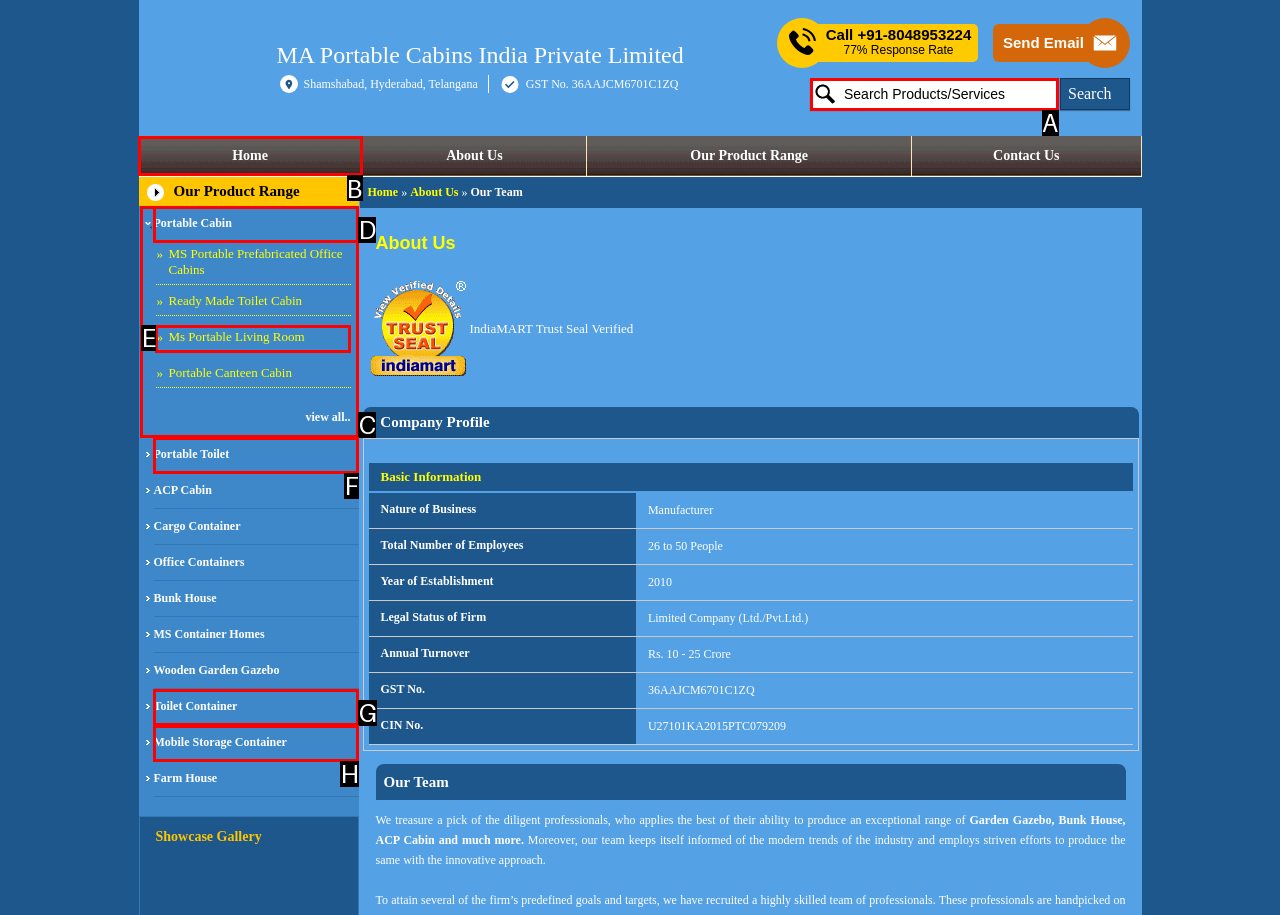Which HTML element should be clicked to fulfill the following task: Click on the 'Home' link?
Reply with the letter of the appropriate option from the choices given.

B